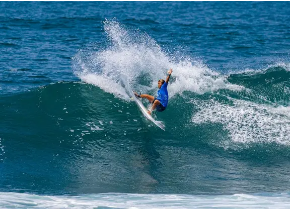Examine the image and give a thorough answer to the following question:
What is the color of the ocean in the image?

The caption describes the backdrop of the image as the majestic blue ocean, indicating that the ocean is blue in color.